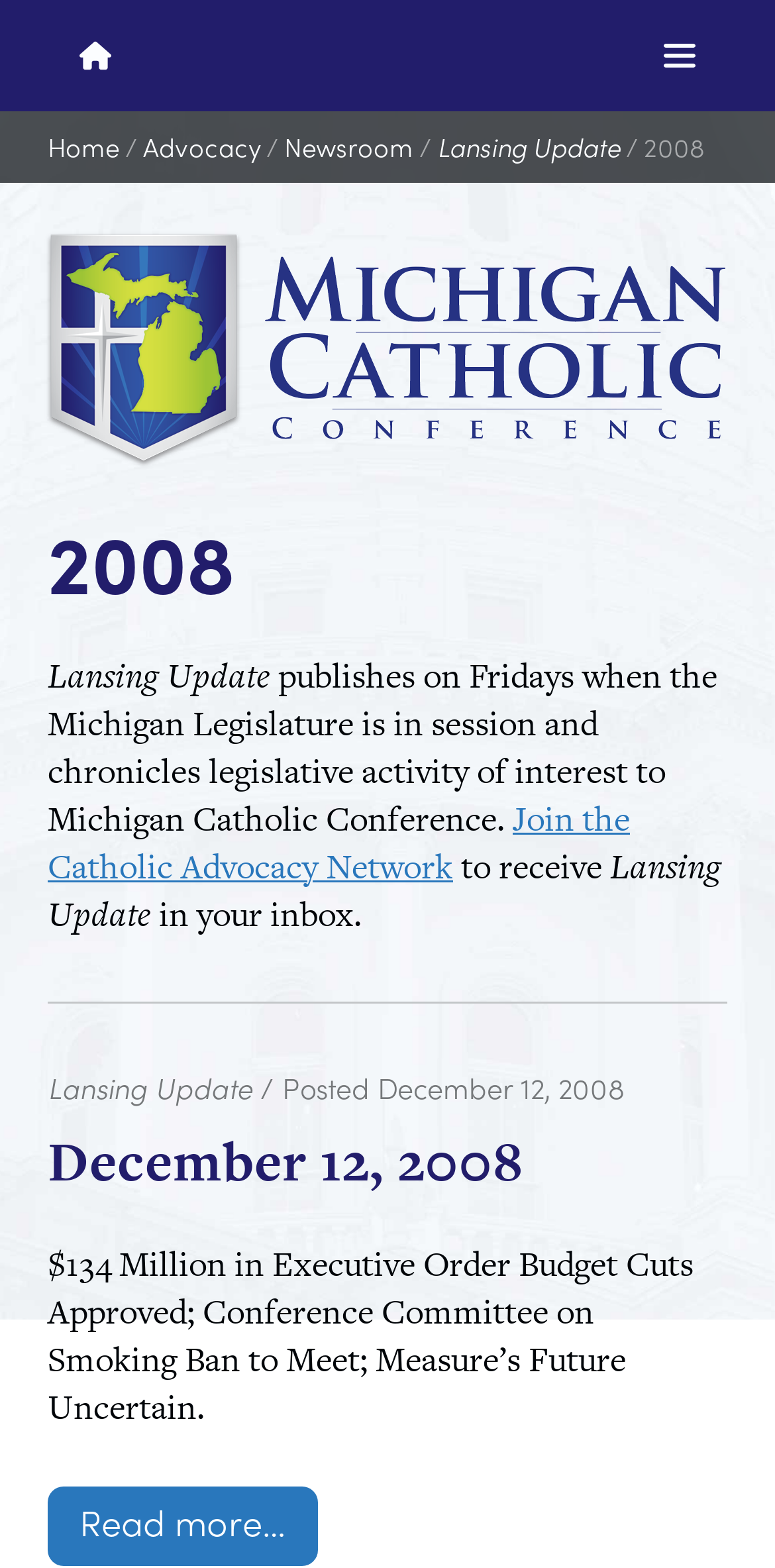Please specify the bounding box coordinates of the clickable region to carry out the following instruction: "Search for something". The coordinates should be four float numbers between 0 and 1, in the format [left, top, right, bottom].

[0.123, 0.221, 0.723, 0.272]